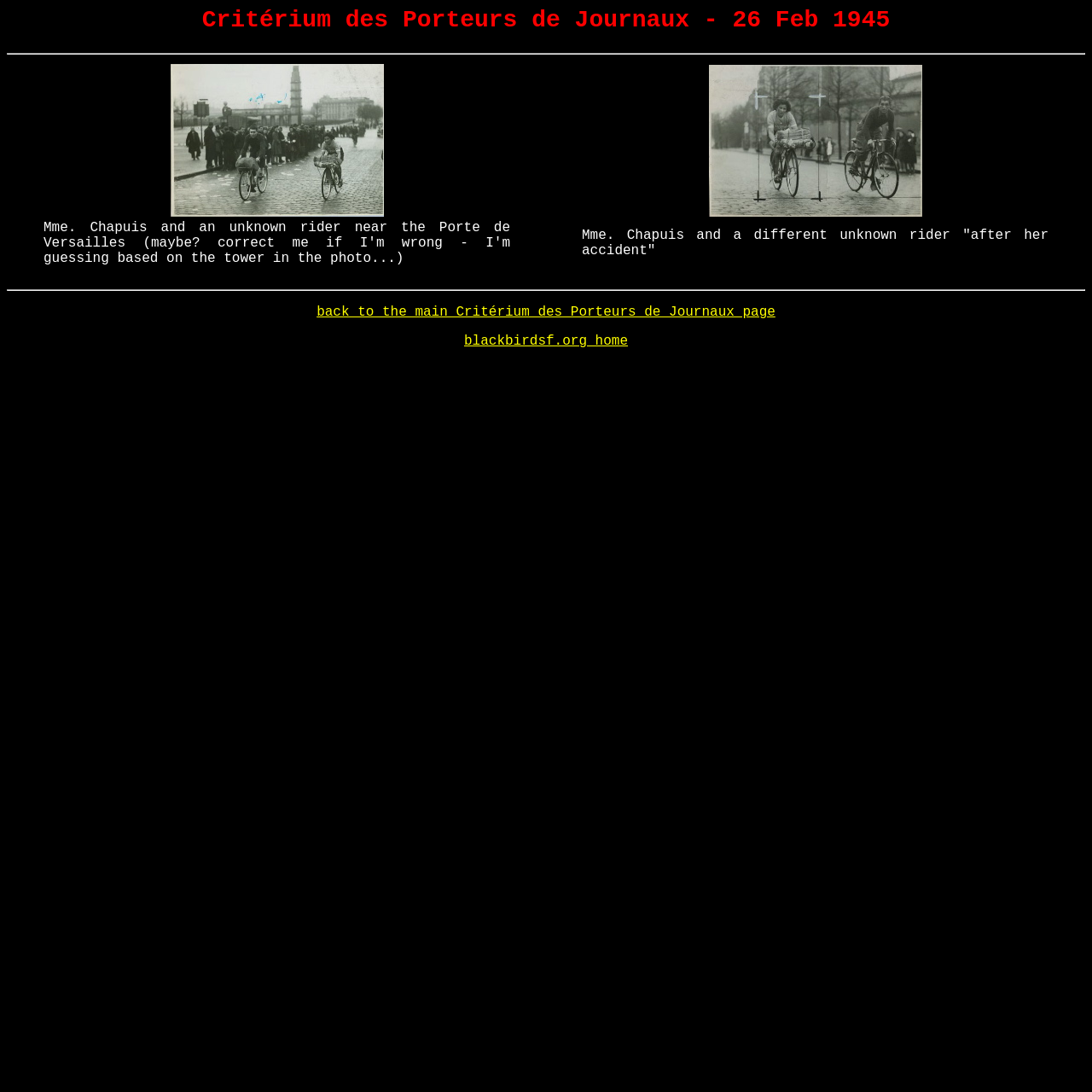How many riders are shown in the images?
Refer to the image and offer an in-depth and detailed answer to the question.

There are two grid cells containing images, each with a link, suggesting that there are two riders shown in the images.